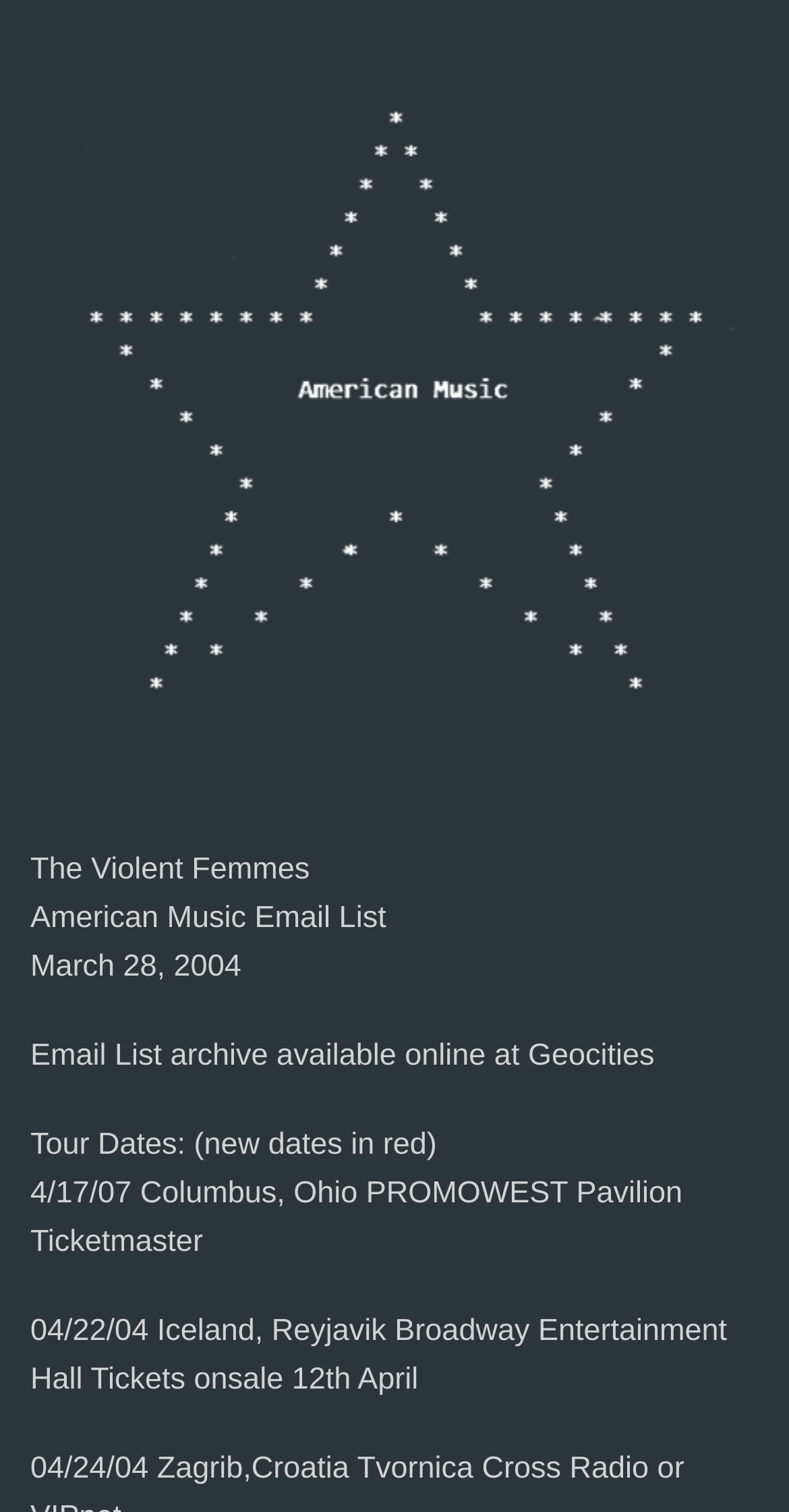Where is the band performing on April 17, 2007?
Please utilize the information in the image to give a detailed response to the question.

The static text element '4/17/07 Columbus, Ohio PROMOWEST Pavilion Ticketmaster' suggests that the band is performing in Columbus, Ohio on April 17, 2007.